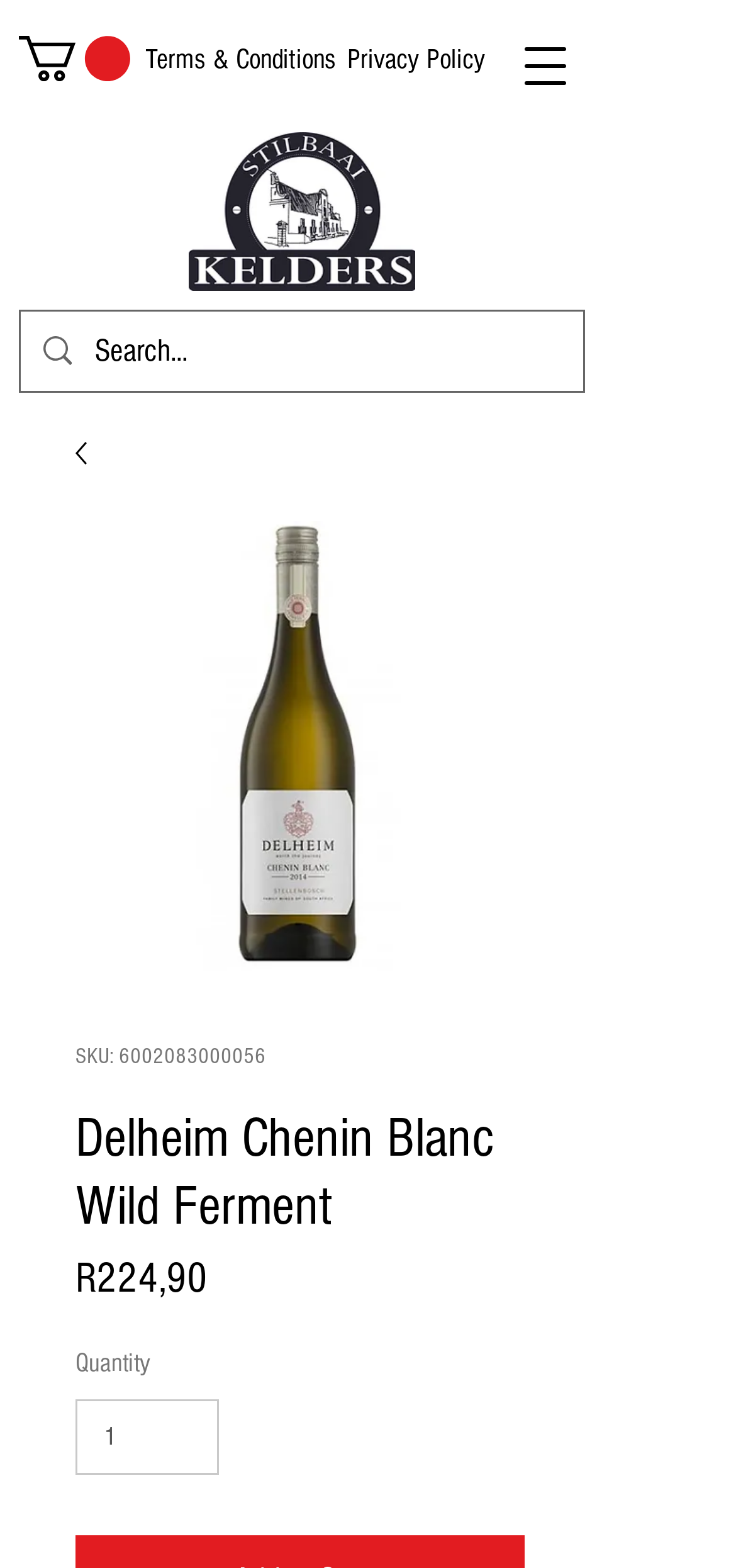Is there a search function on the page?
Please provide a comprehensive answer based on the details in the screenshot.

I noticed a search box with a magnifying glass icon and the text 'Search...' which indicates that there is a search function on the page.